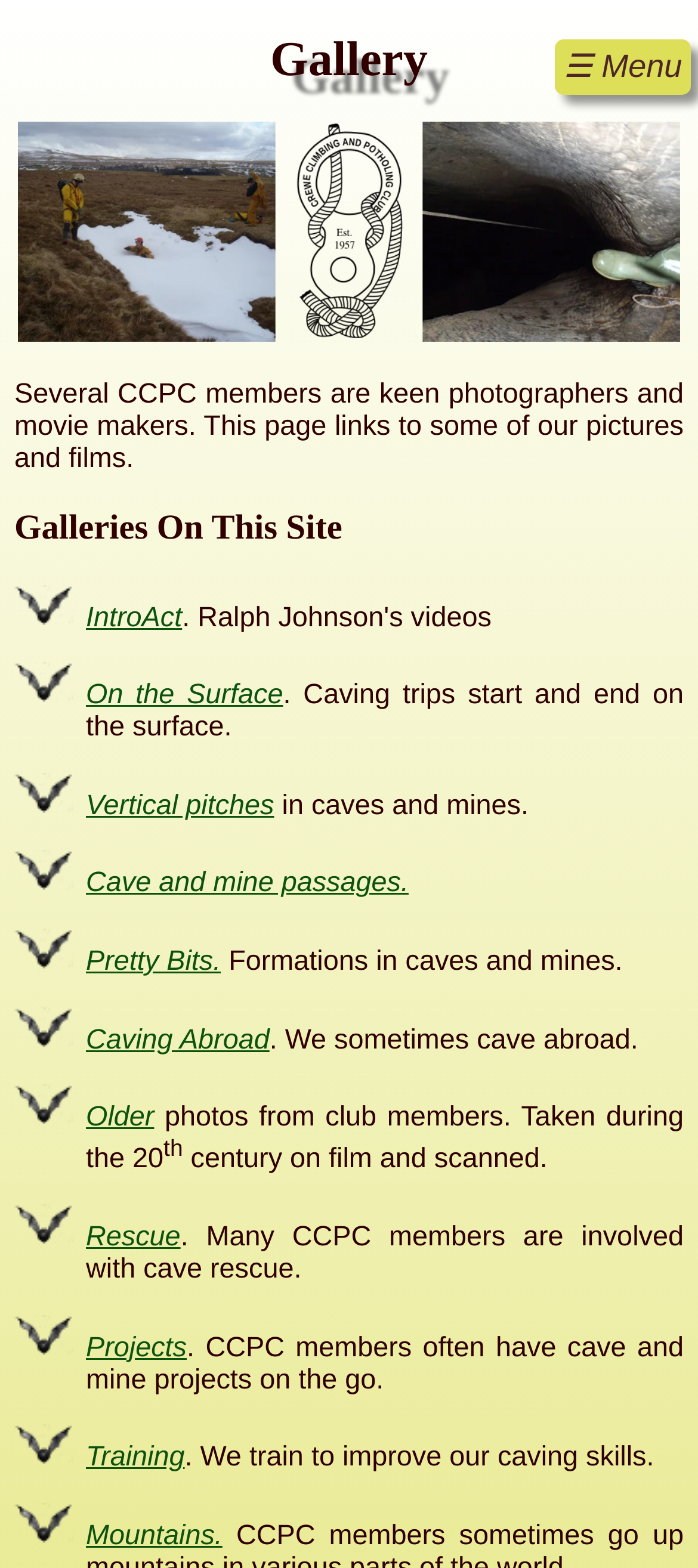Determine the bounding box coordinates for the area you should click to complete the following instruction: "Browse Caving Abroad photos".

[0.123, 0.653, 0.386, 0.673]